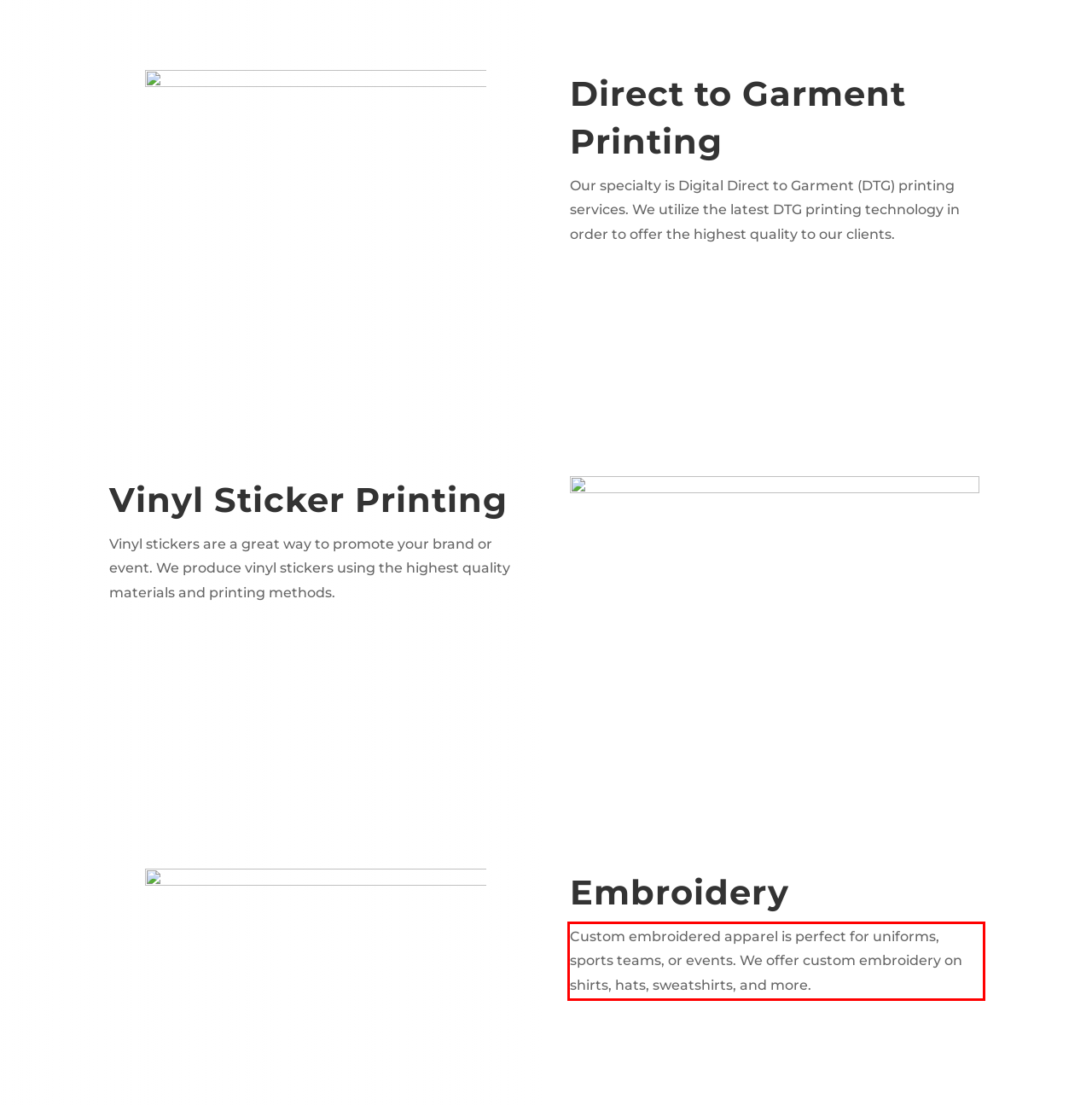You are provided with a screenshot of a webpage that includes a red bounding box. Extract and generate the text content found within the red bounding box.

Custom embroidered apparel is perfect for uniforms, sports teams, or events. We offer custom embroidery on shirts, hats, sweatshirts, and more.